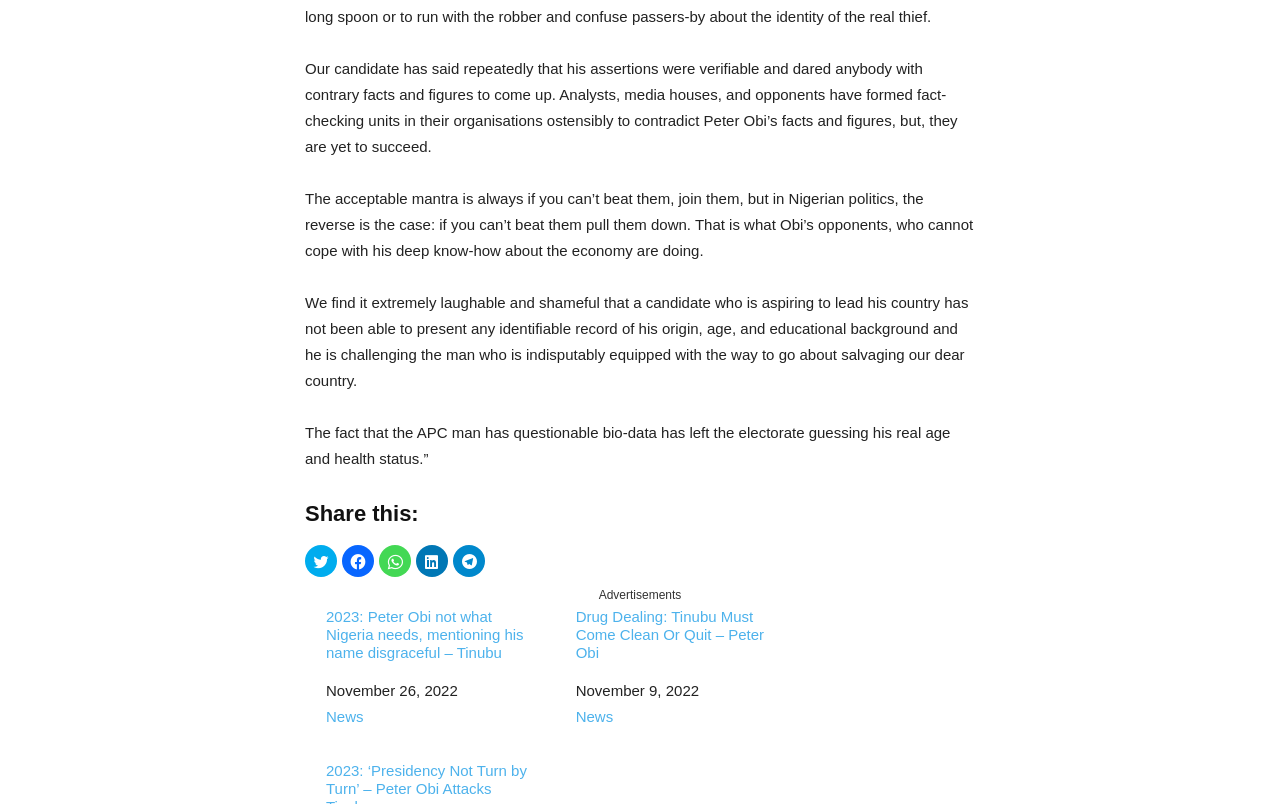Please answer the following question as detailed as possible based on the image: 
What is the topic of the article?

The topic of the article can be inferred from the content of the static text elements, which discuss political candidates and their qualifications, indicating that the topic is politics.